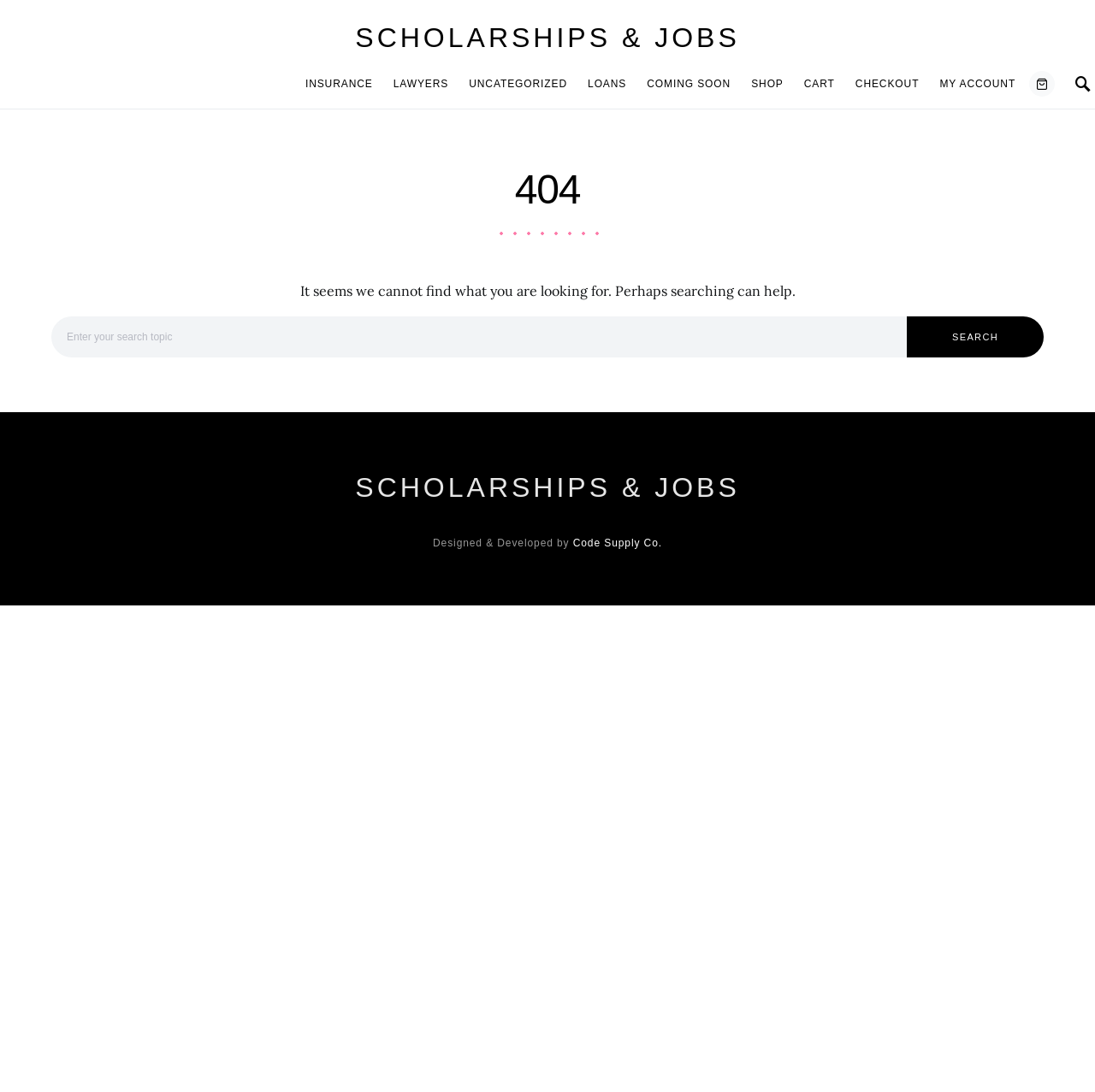Locate the bounding box coordinates of the clickable region necessary to complete the following instruction: "Read previous article". Provide the coordinates in the format of four float numbers between 0 and 1, i.e., [left, top, right, bottom].

None